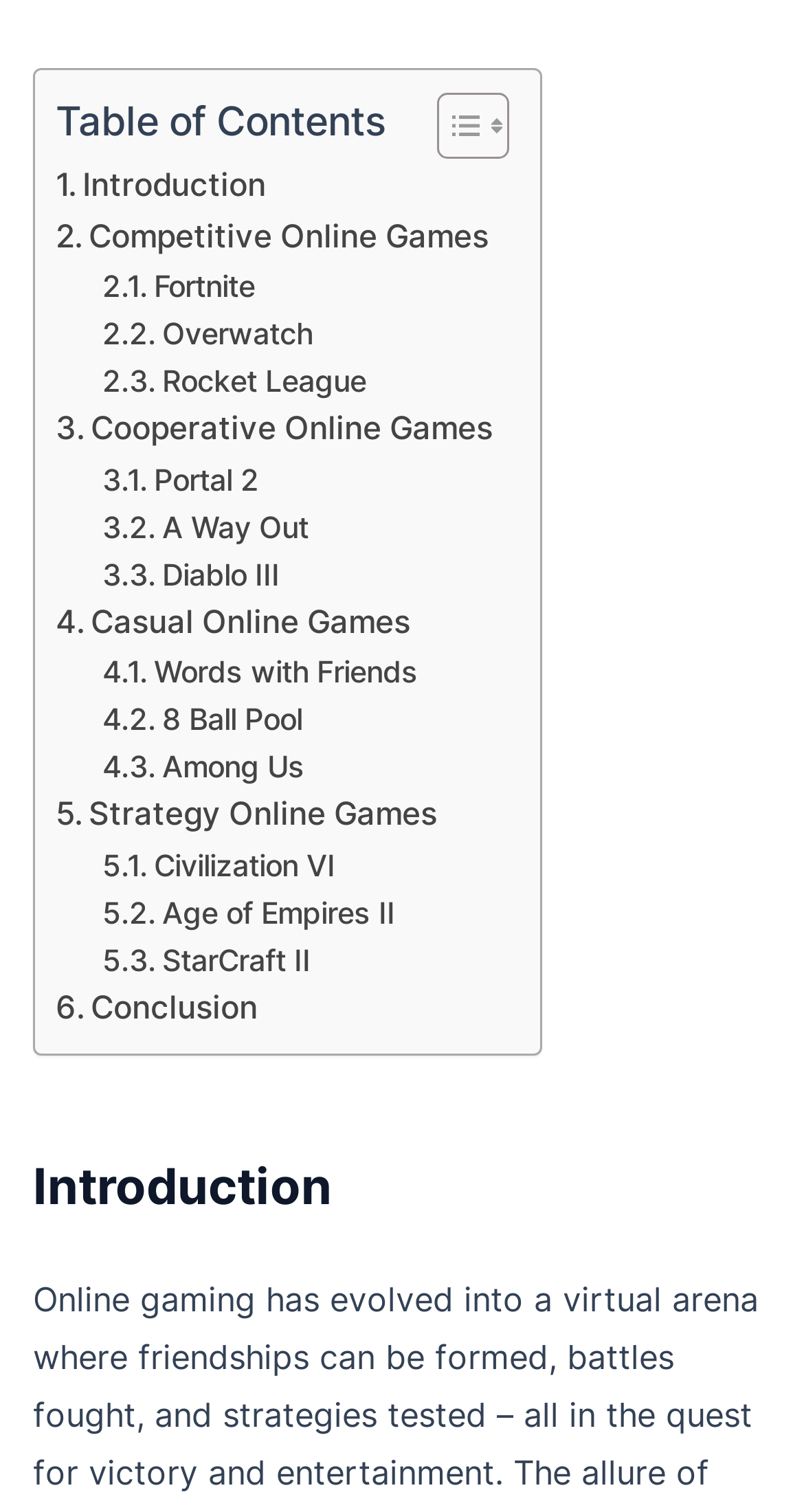How many categories of online games are there?
Could you please answer the question thoroughly and with as much detail as possible?

By examining the links on the webpage, I can see that there are five categories of online games: Competitive Online Games, Cooperative Online Games, Casual Online Games, Strategy Online Games, and Introduction/Conclusion which can be considered as a separate category.